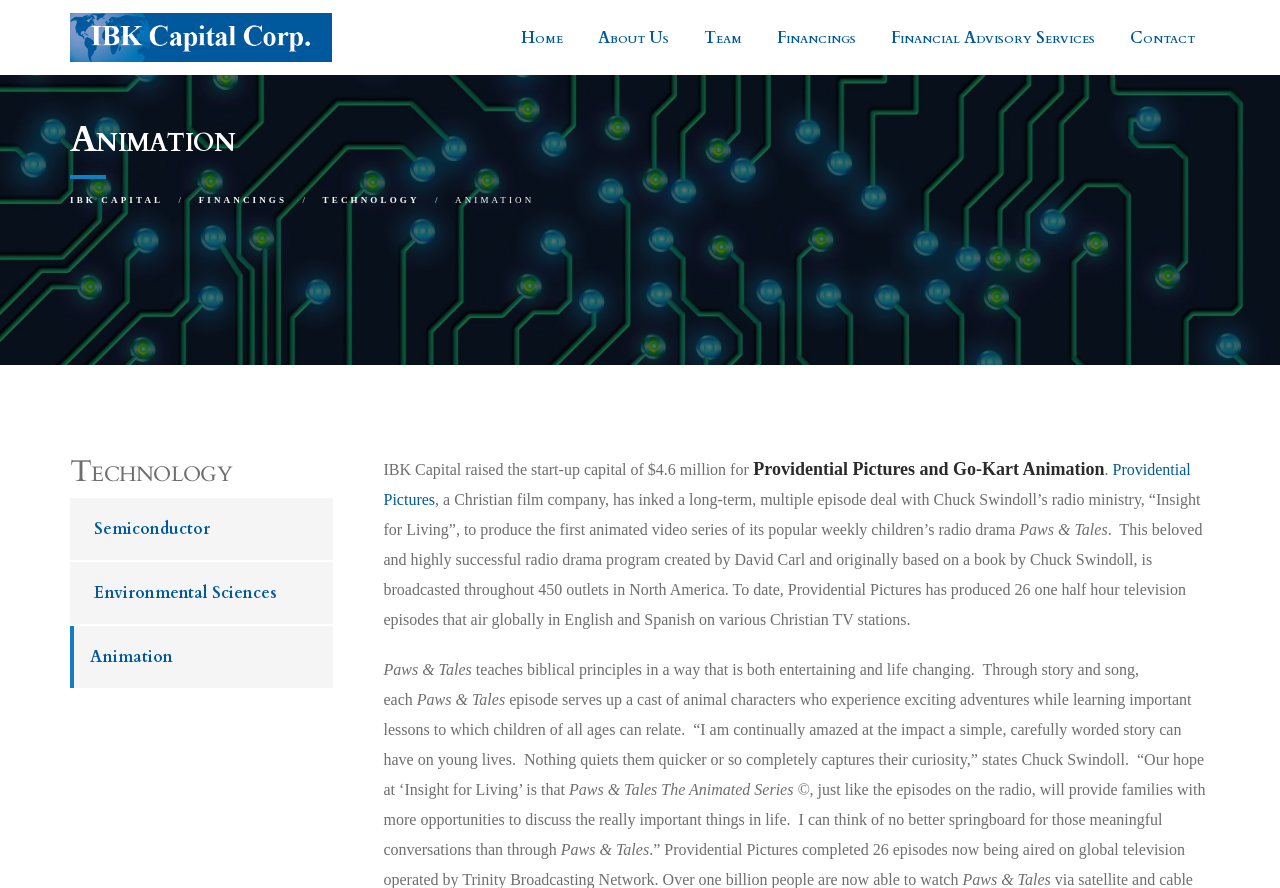Given the element description, predict the bounding box coordinates in the format (top-left x, top-left y, bottom-right x, bottom-right y), using floating point numbers between 0 and 1: Financial Advisory Services

[0.684, 0.001, 0.867, 0.083]